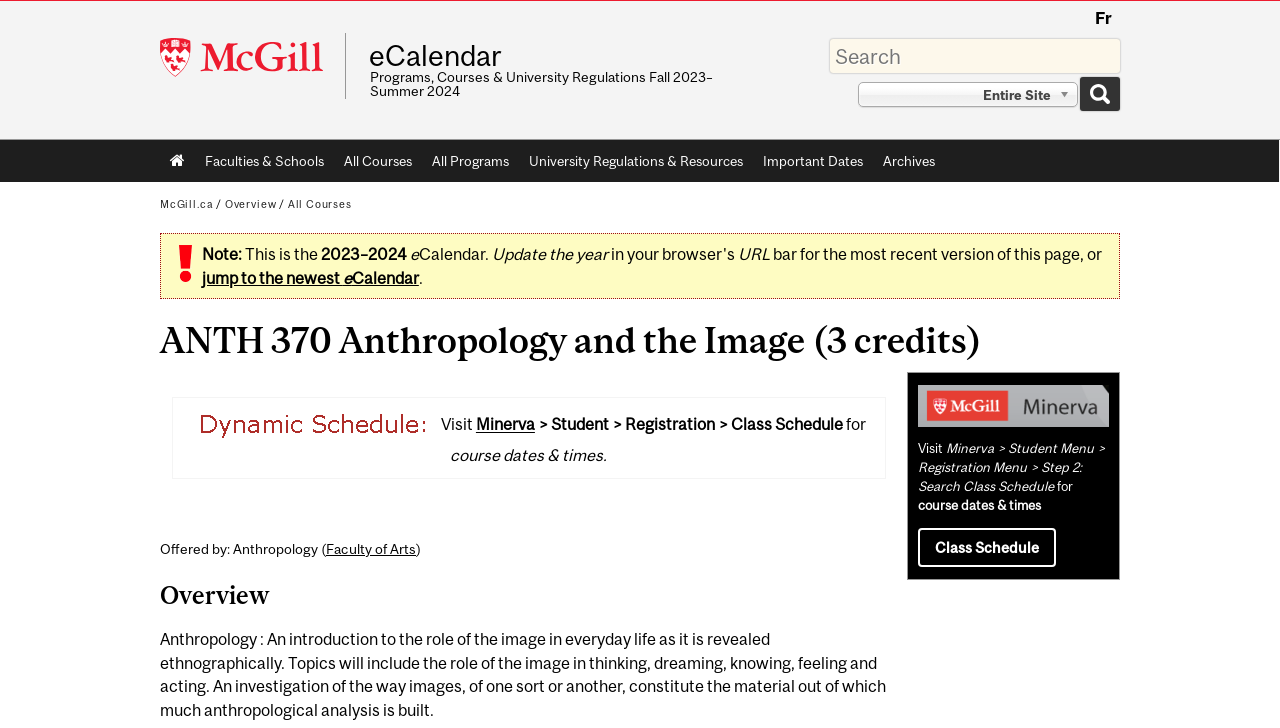Respond with a single word or short phrase to the following question: 
What is the search scope option?

Entire Site